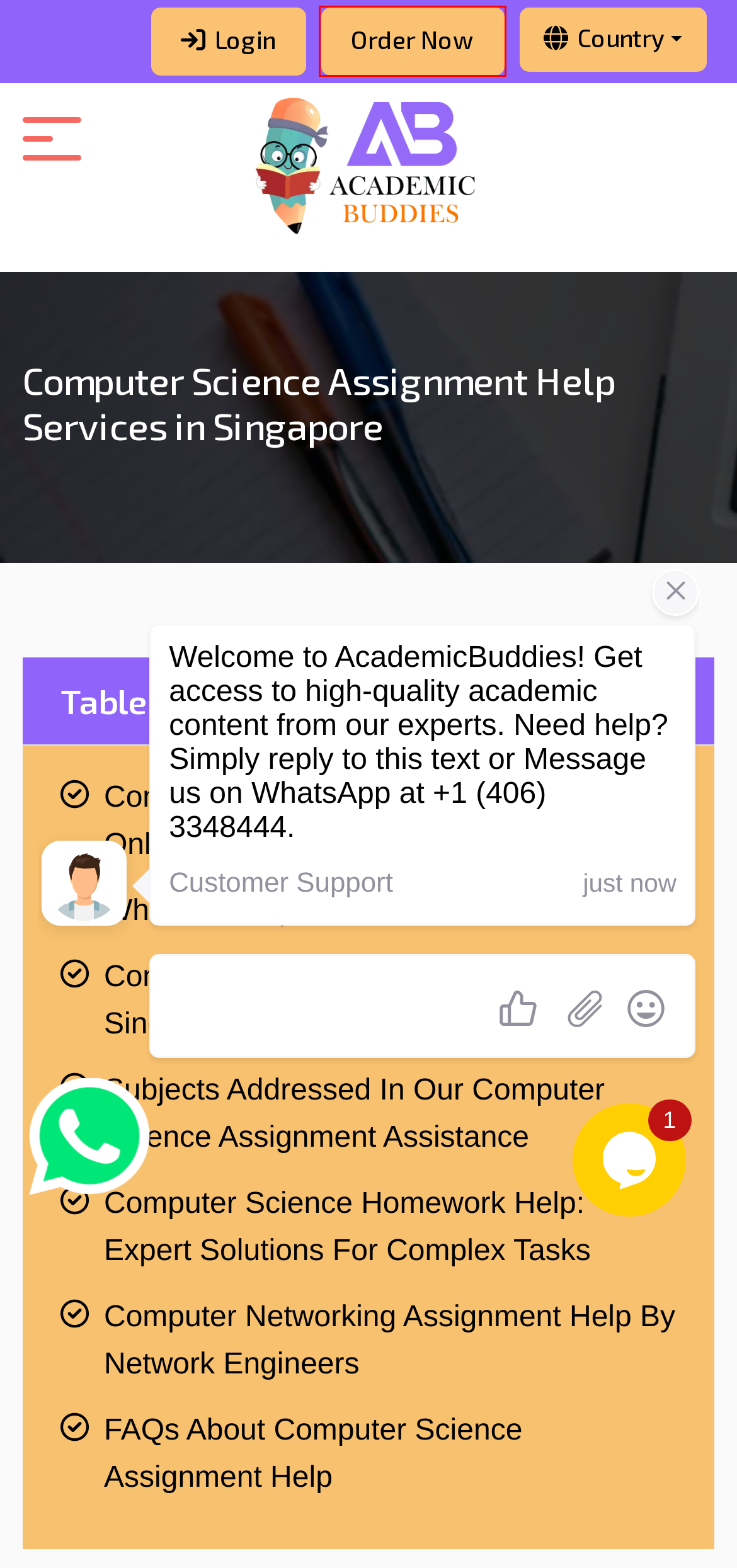You have a screenshot of a webpage, and a red bounding box highlights an element. Select the webpage description that best fits the new page after clicking the element within the bounding box. Options are:
A. Log in to Your Account: Quick and Secure Access
B. Order Now: Fast and Convenient Online Ordering
C. About Us- Learn About Our Commitment to Bespoke Content
D. Academic Buddies: Q&A Hub
E. A Commitment to Academic Integrity: Our Honour Code
F. Programming Assignment Help Services in USA [save 35%]
G. Reviews | Academicbuddies.com
H. Academic Buddies: Insights & Blogs

B